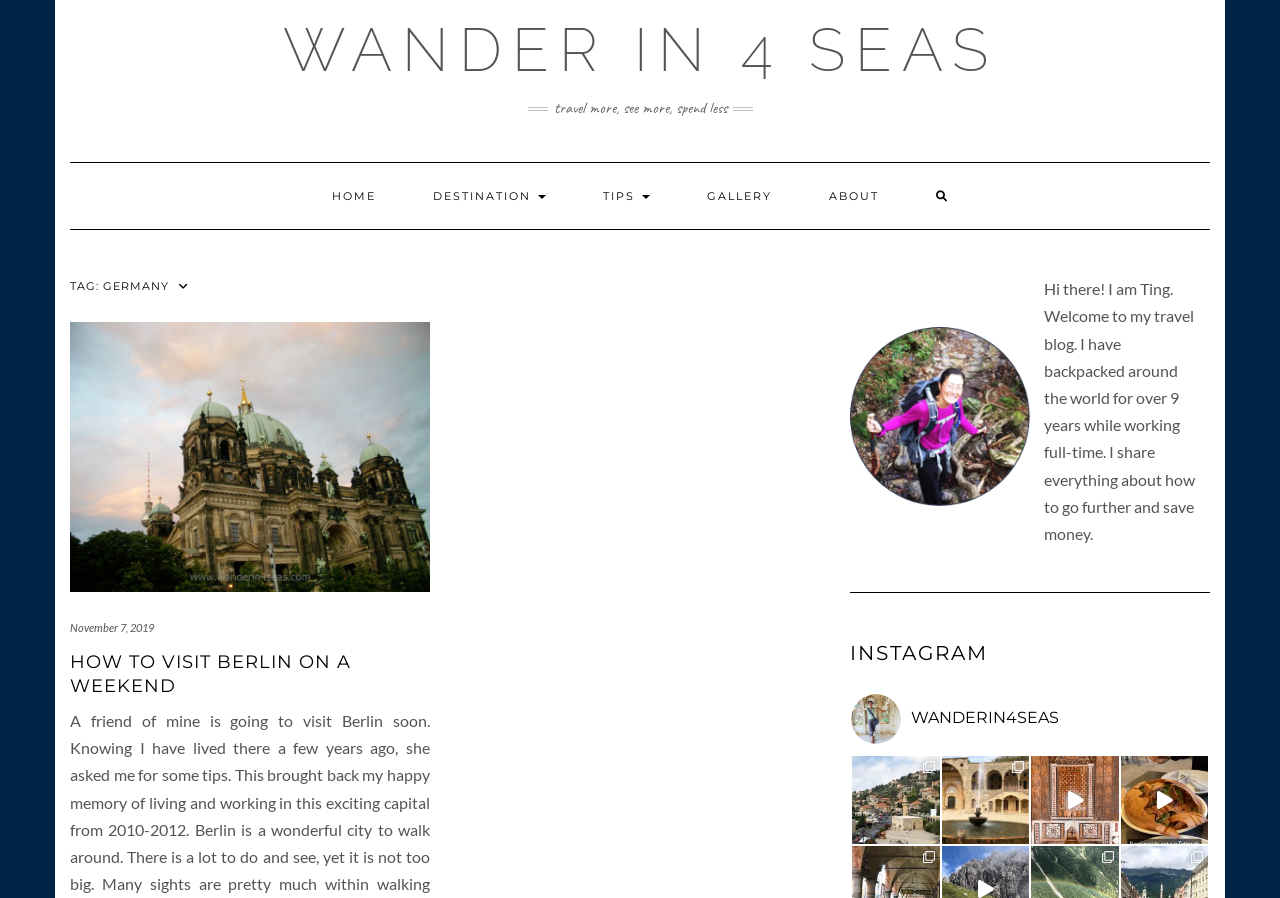How many years has the blogger been backpacking?
Refer to the image and give a detailed answer to the query.

The blogger mentions in the 'About' section that they have been backpacking around the world for over 9 years while working full-time.